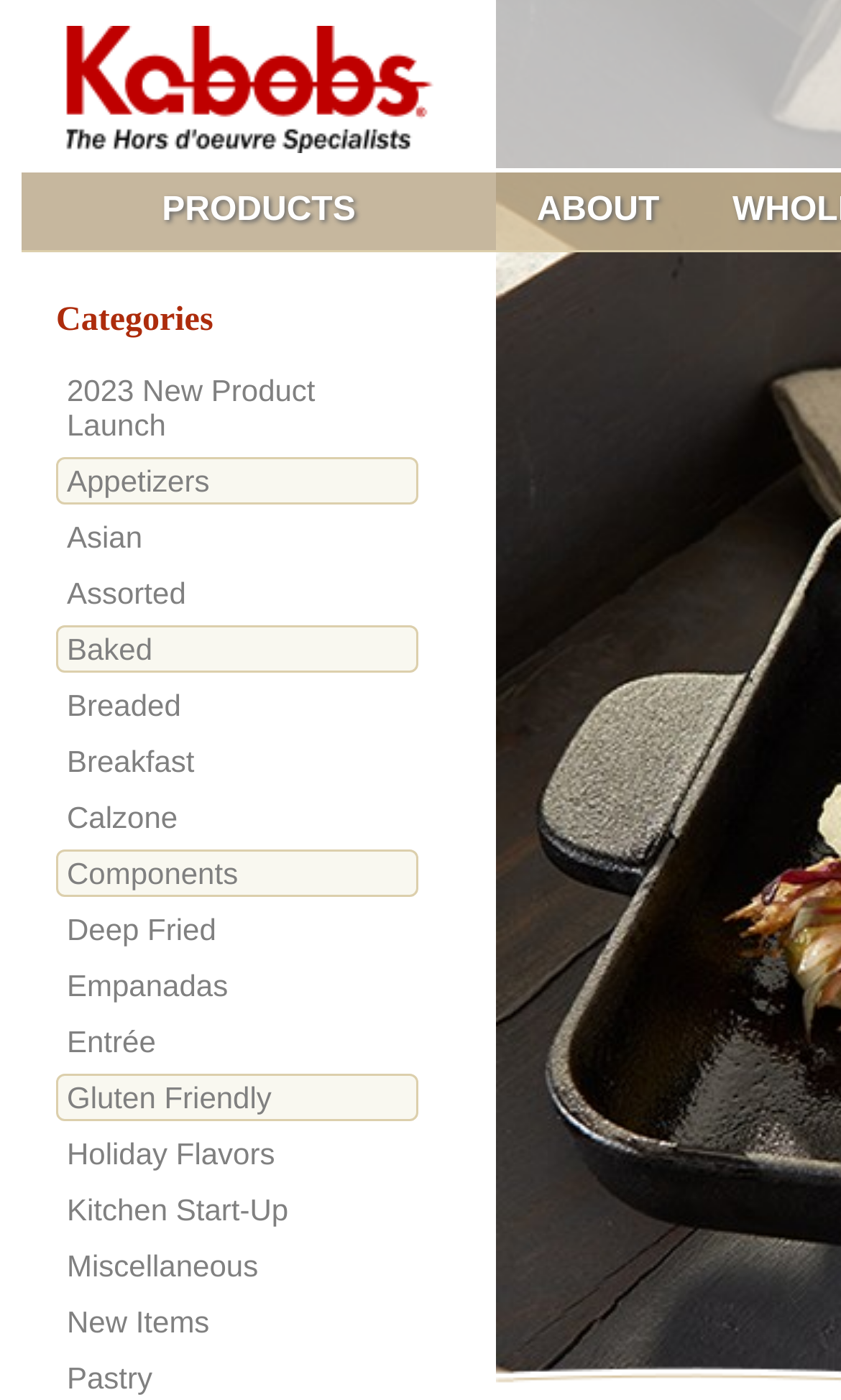Determine the bounding box coordinates of the section to be clicked to follow the instruction: "browse Appetizers". The coordinates should be given as four float numbers between 0 and 1, formatted as [left, top, right, bottom].

[0.067, 0.326, 0.497, 0.36]